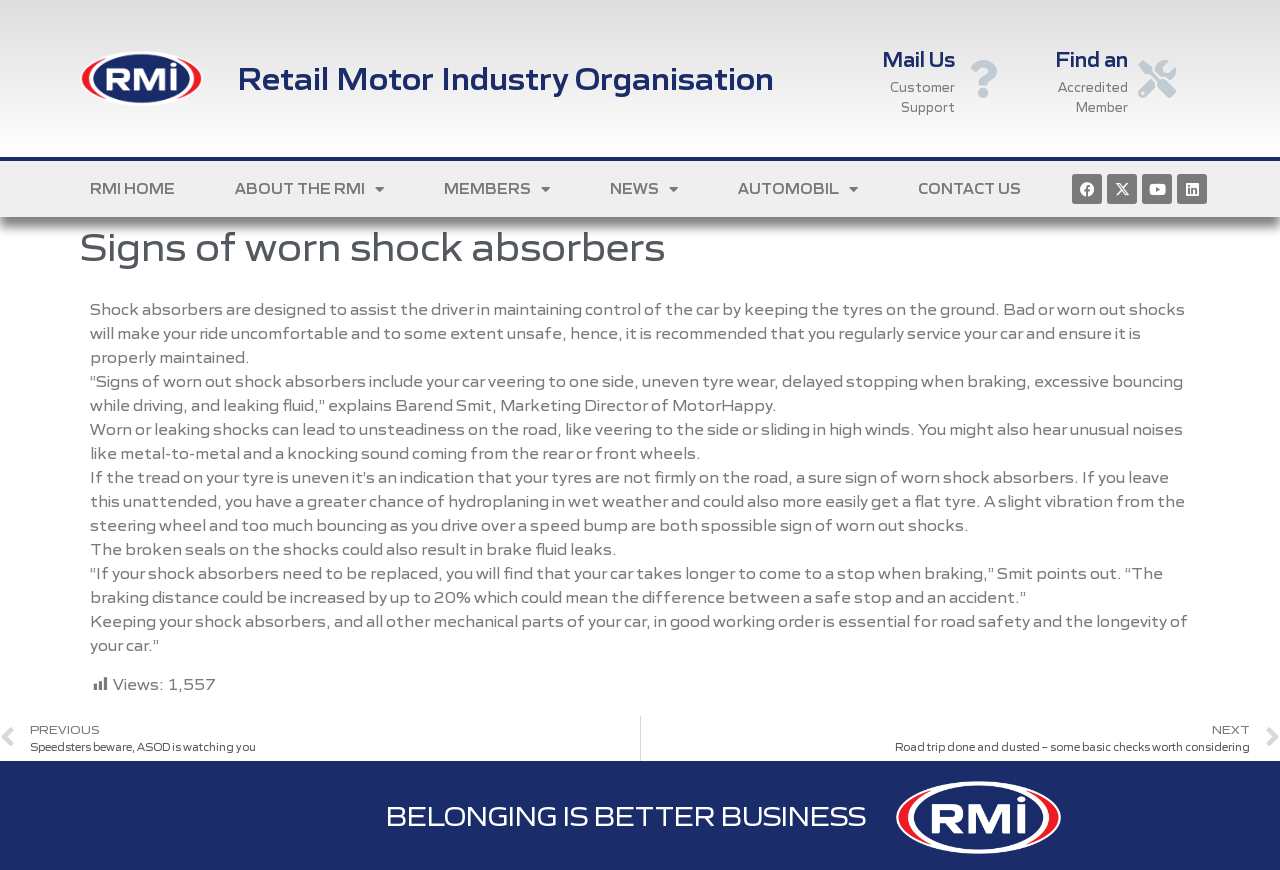Convey a detailed summary of the webpage, mentioning all key elements.

This webpage is about the Retail Motor Industry Organisation, with a focus on signs of worn shock absorbers. At the top left, there is a logo of the organisation, accompanied by a heading with the organisation's name. To the right of the logo, there are links to "Mail Us" and "Find an Accredited Member". 

Below the top section, there is a navigation menu with links to "RMI HOME", "ABOUT THE RMI", "MEMBERS", "NEWS", "AUTOMOBIL", and "CONTACT US". Each of these links has a dropdown menu. 

On the left side of the page, there are social media links to Facebook, Twitter, YouTube, and LinkedIn. 

The main content of the page starts with a heading "Signs of worn shock absorbers" followed by a paragraph explaining the importance of maintaining shock absorbers for road safety and comfort. 

There are four paragraphs of text that describe the signs of worn out shock absorbers, including uneven tyre wear, delayed stopping, excessive bouncing, and leaking fluid. The text also explains the consequences of not addressing these issues, such as hydroplaning and increased braking distance. 

At the bottom of the page, there are links to "Prev" and "NEXT" articles, as well as a heading "BELONGING IS BETTER BUSINESS" with a logo of the organisation.